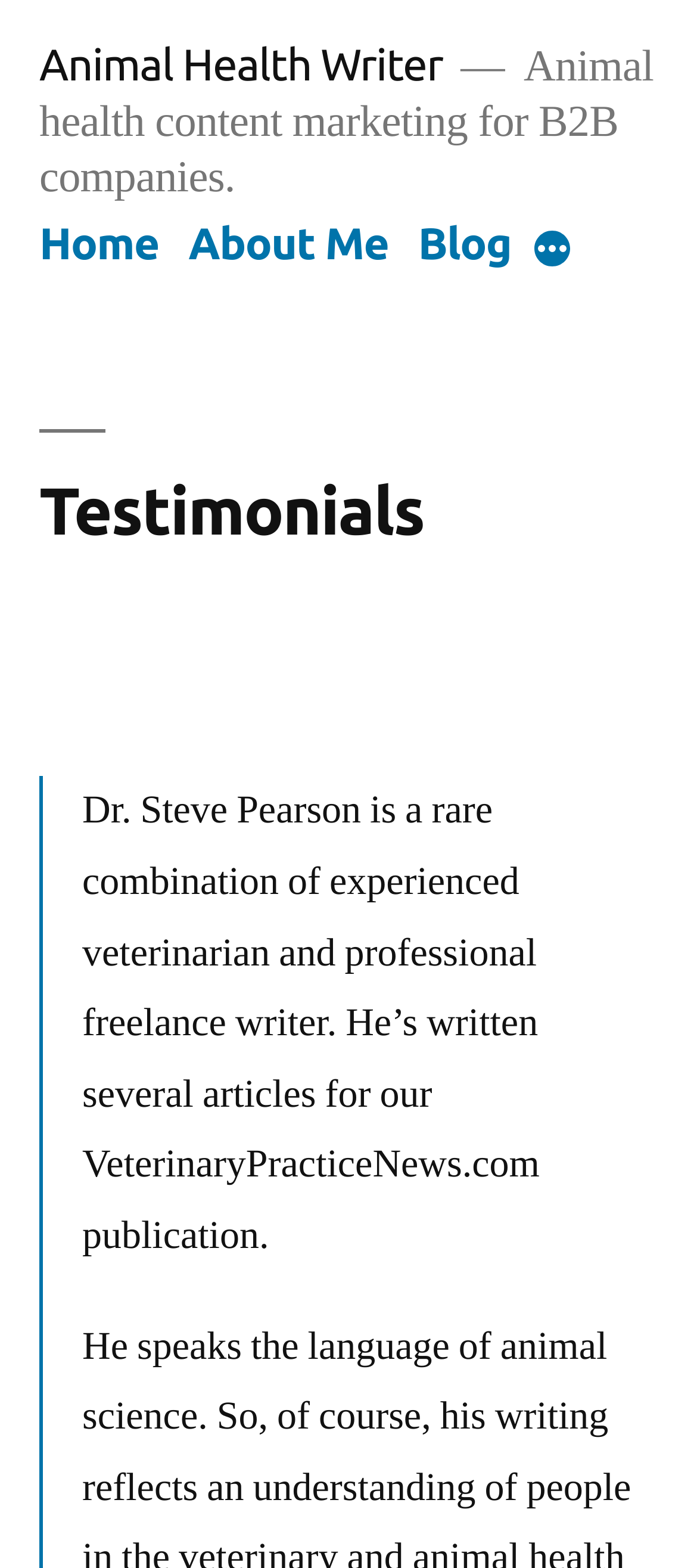Generate a detailed explanation of the webpage's features and information.

The webpage is about Dr. Steve Pearson, an animal health writer, and features a prominent header with the title "Testimonials – Animal Health Writer". At the top-left corner, there is a link to the "Animal Health Writer" page. Next to it, a brief description of the service "Animal health content marketing for B2B companies" is displayed.

Below the title, a top menu navigation bar is situated, containing four links: "Home", "About Me", "Blog", and a "More" button that expands to a menu when clicked. The "More" button is located at the top-right corner of the page.

Further down, a section with a heading "Testimonials" is displayed. This section contains a brief paragraph about Dr. Steve Pearson, describing him as a rare combination of an experienced veterinarian and a professional freelance writer, who has written several articles for VeterinaryPracticeNews.com publication.